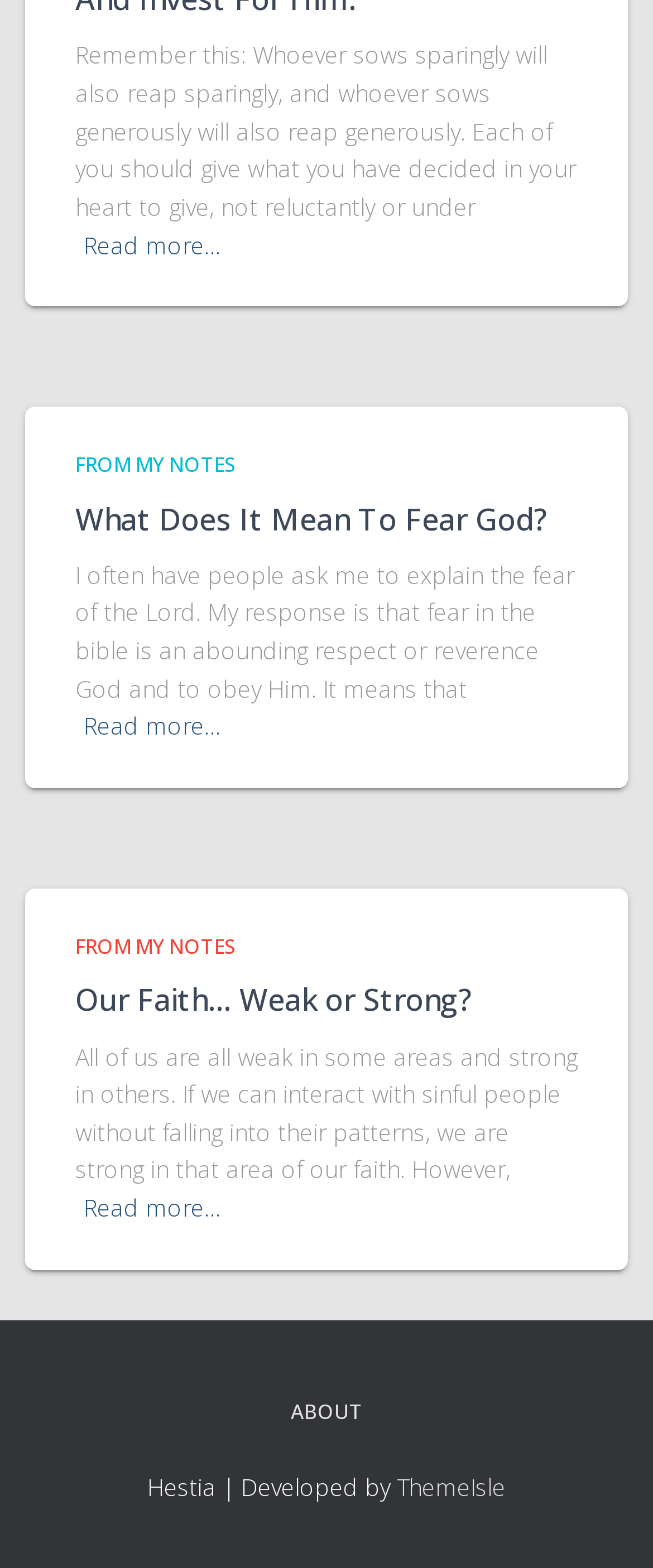Locate the bounding box coordinates of the clickable element to fulfill the following instruction: "Read more about What Does It Mean To Fear God?". Provide the coordinates as four float numbers between 0 and 1 in the format [left, top, right, bottom].

[0.115, 0.318, 0.838, 0.343]